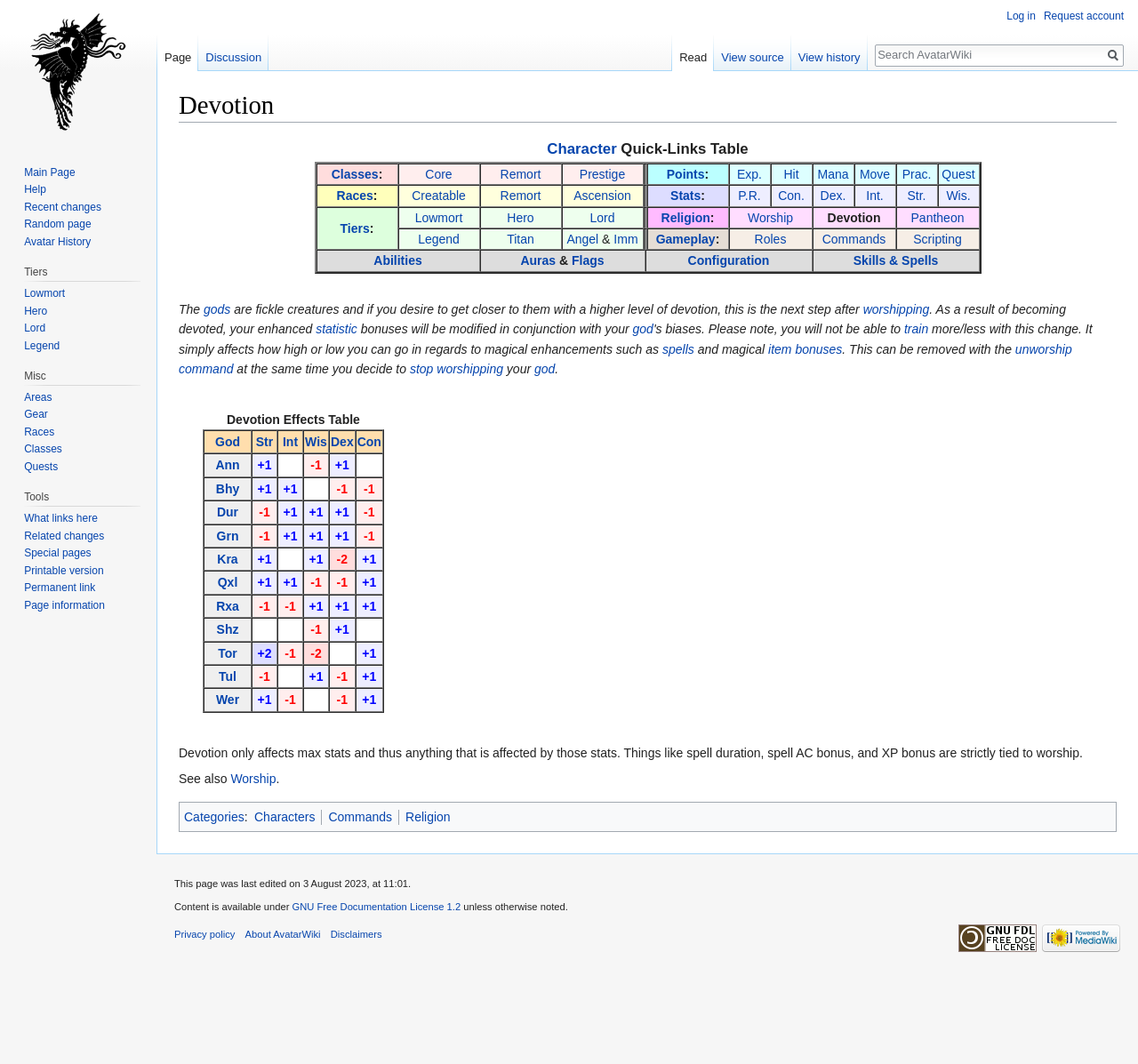How many rows are in the Character Quick-Links Table?
Look at the image and respond with a single word or a short phrase.

3